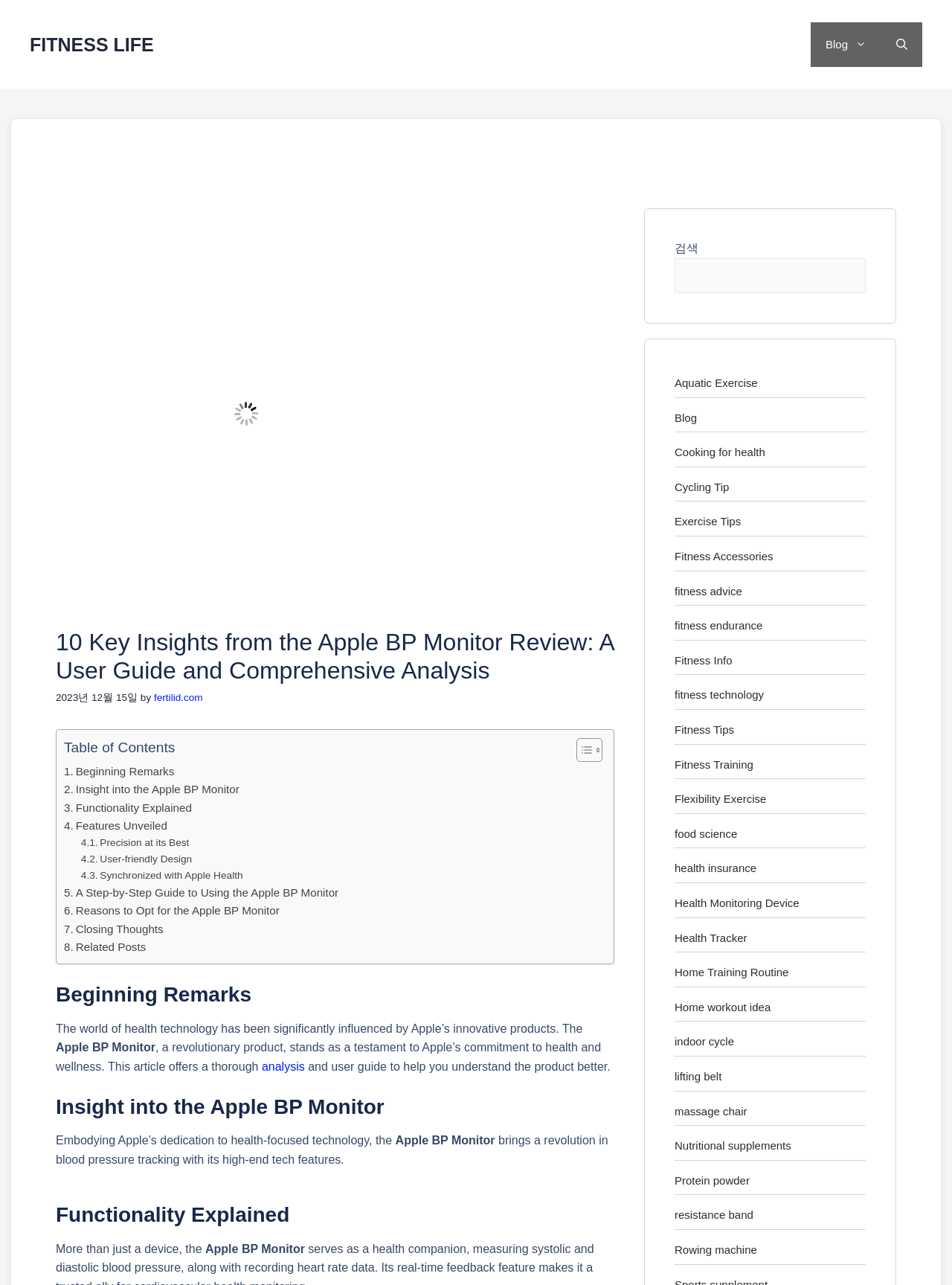Please identify the webpage's heading and generate its text content.

10 Key Insights from the Apple BP Monitor Review: A User Guide and Comprehensive Analysis